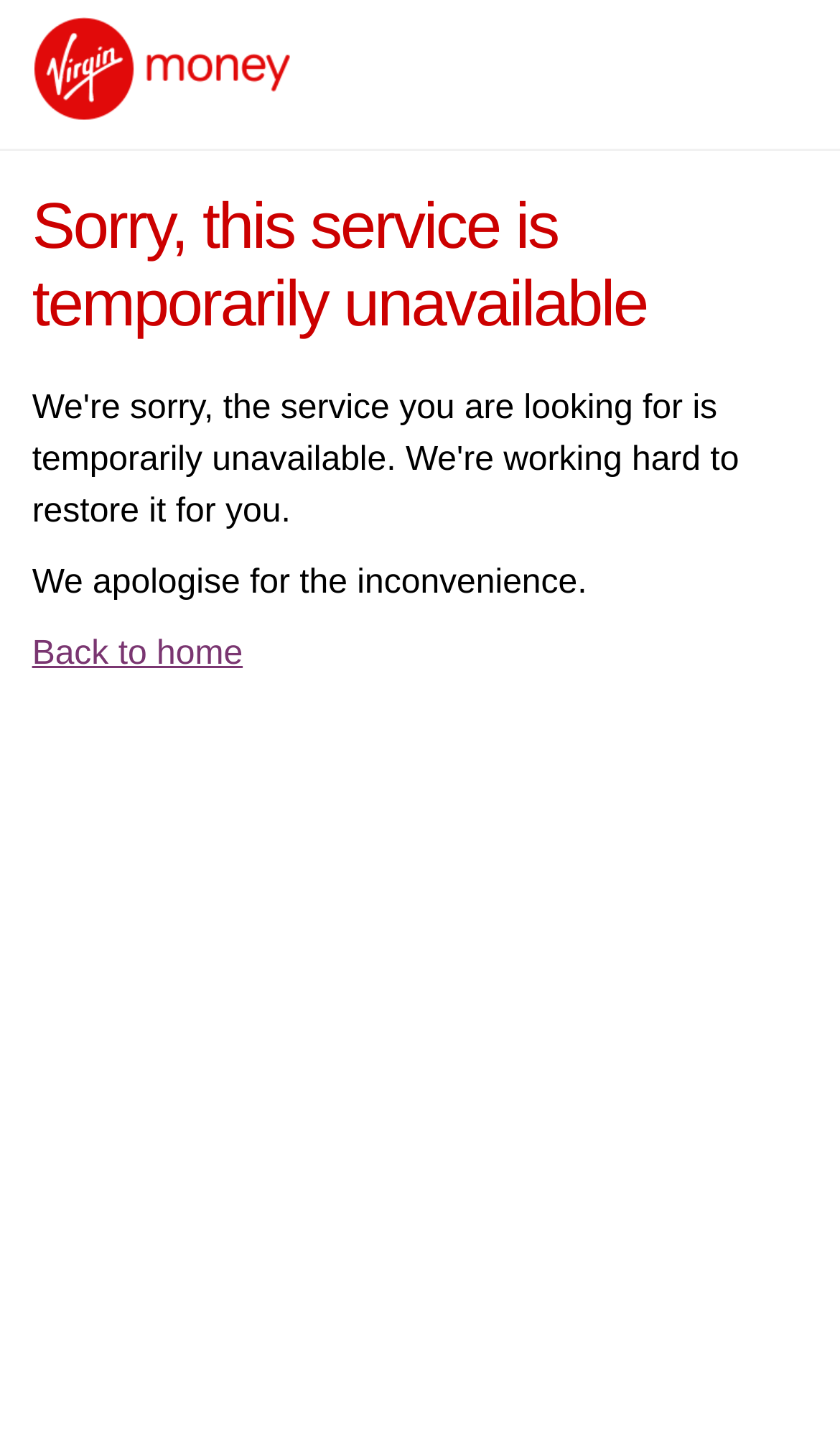Highlight the bounding box of the UI element that corresponds to this description: "Back to home".

[0.038, 0.444, 0.289, 0.47]